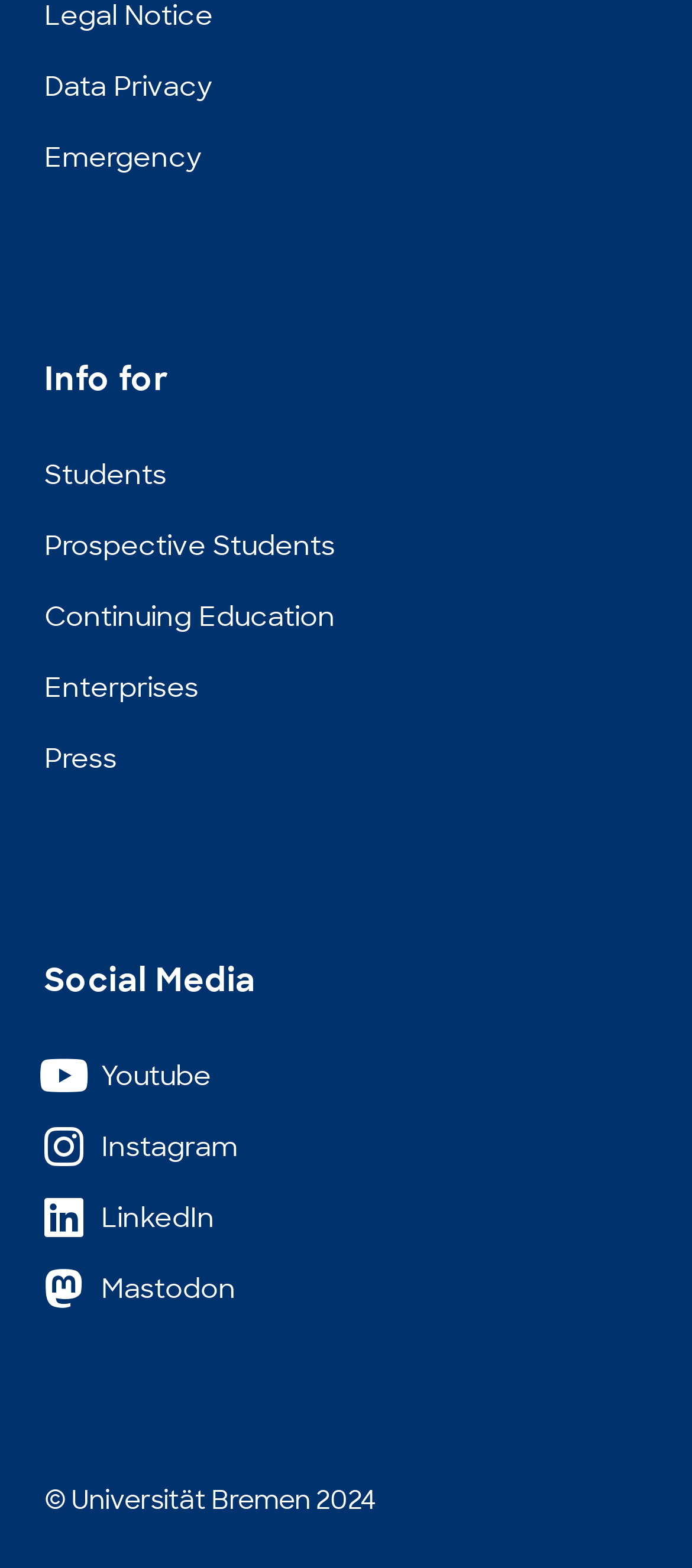Please identify the bounding box coordinates for the region that you need to click to follow this instruction: "Check Enterprises".

[0.064, 0.415, 0.287, 0.463]